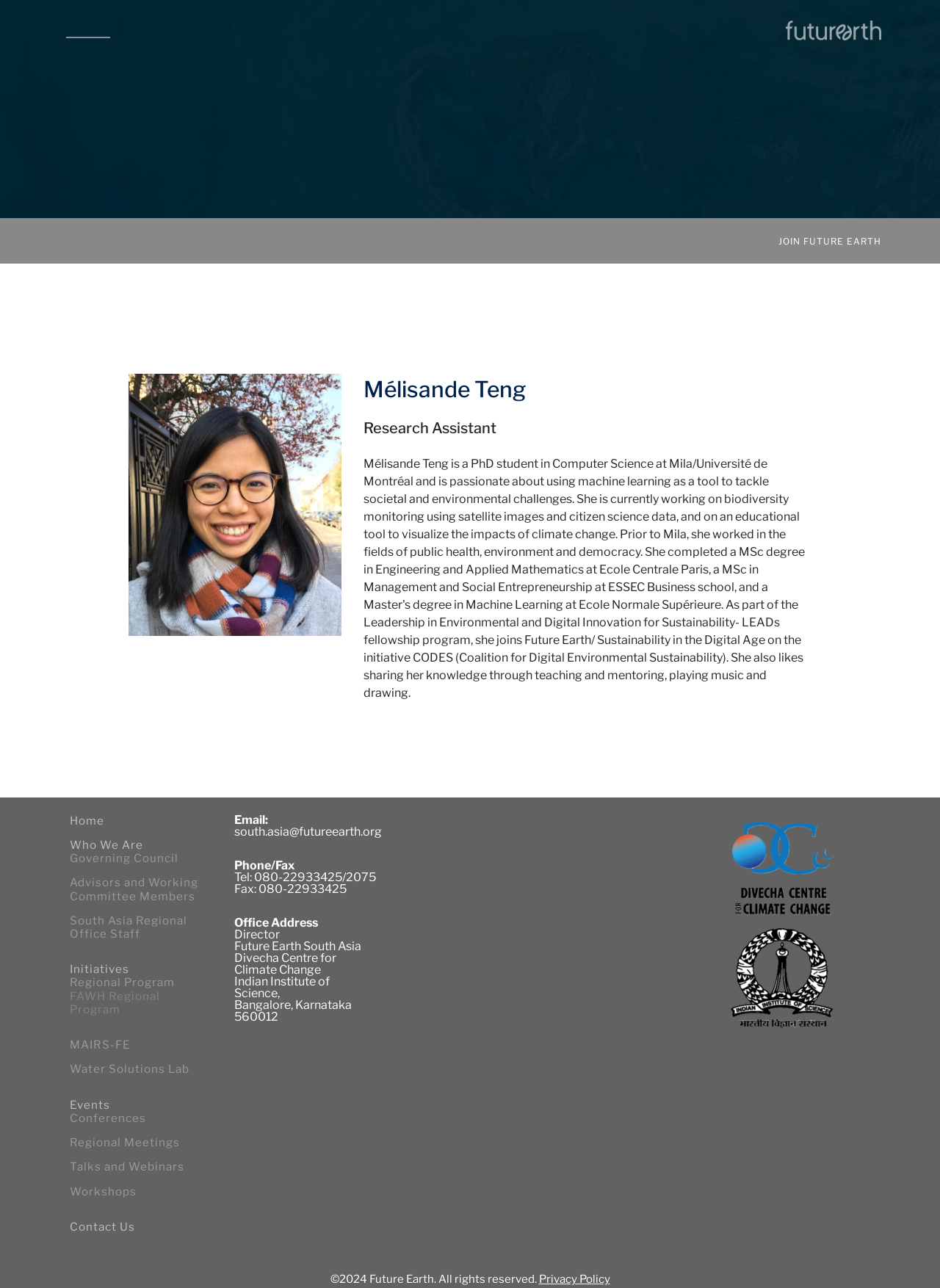Provide the bounding box coordinates of the HTML element this sentence describes: "alt="Future Earth"".

[0.836, 0.013, 0.937, 0.034]